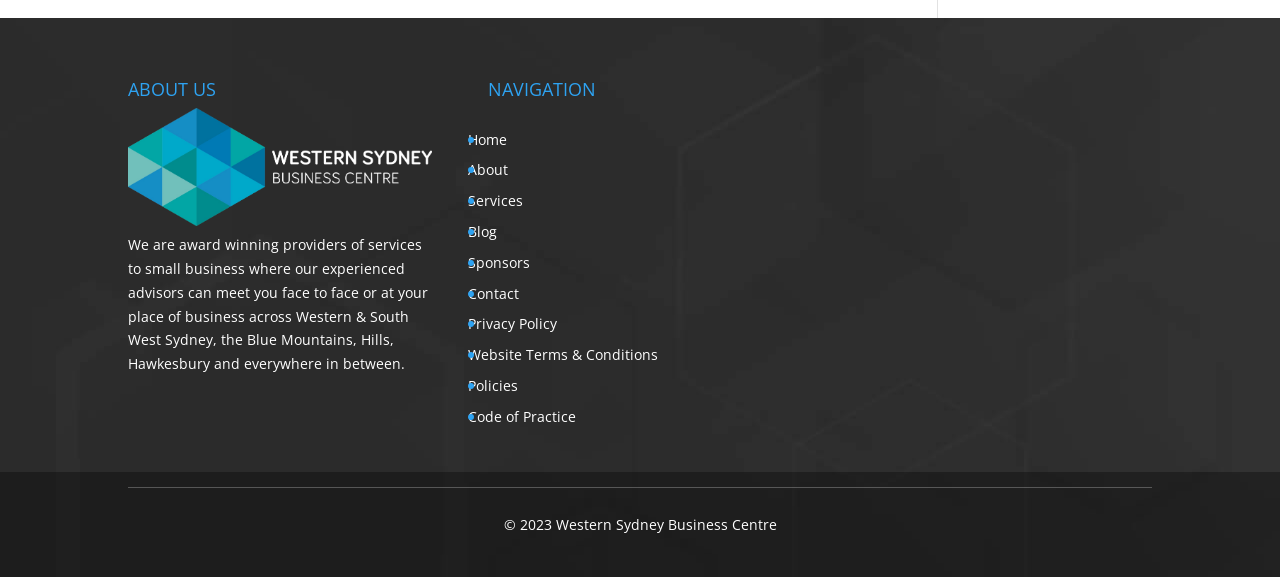Using the provided element description "Code of Practice", determine the bounding box coordinates of the UI element.

[0.366, 0.705, 0.45, 0.738]